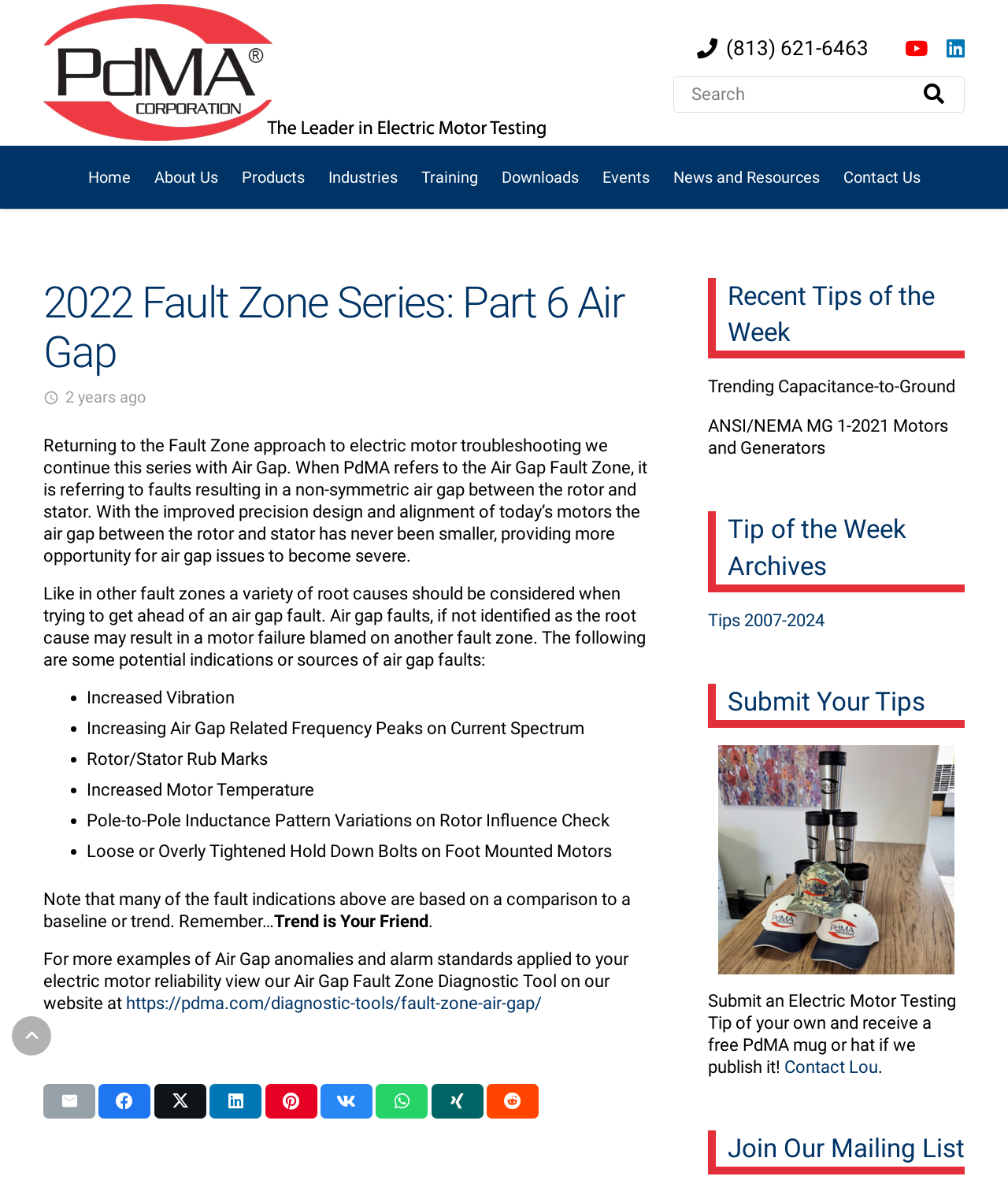What is the topic of the article?
Give a comprehensive and detailed explanation for the question.

The topic of the article can be determined by reading the heading element with the bounding box coordinates [0.043, 0.236, 0.656, 0.32], which states '2022 Fault Zone Series: Part 6 Air Gap'.